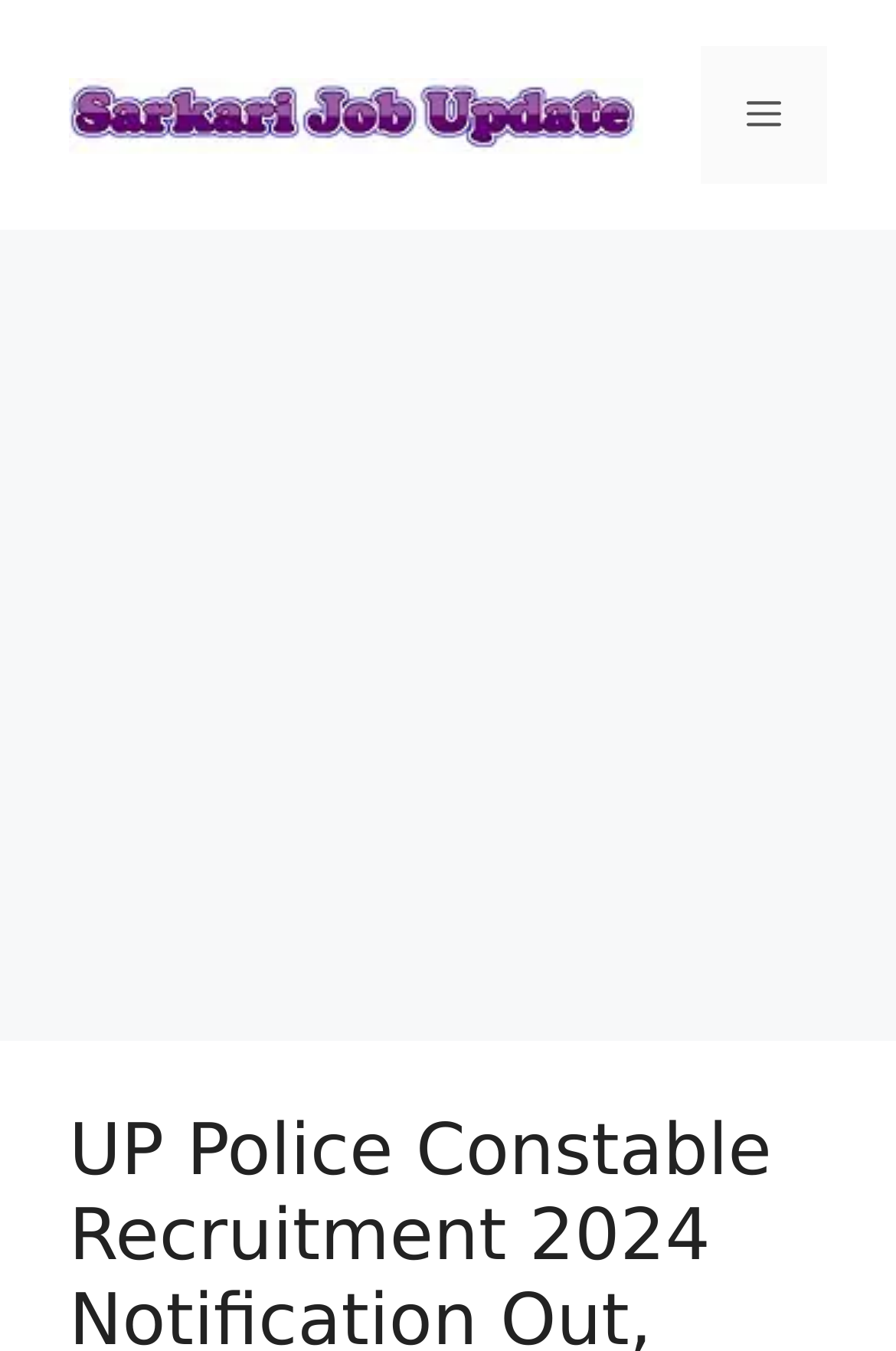Determine the main heading of the webpage and generate its text.

UP Police Constable Recruitment 2024 Notification Out, Apply Online For 60244 Post Vacancies